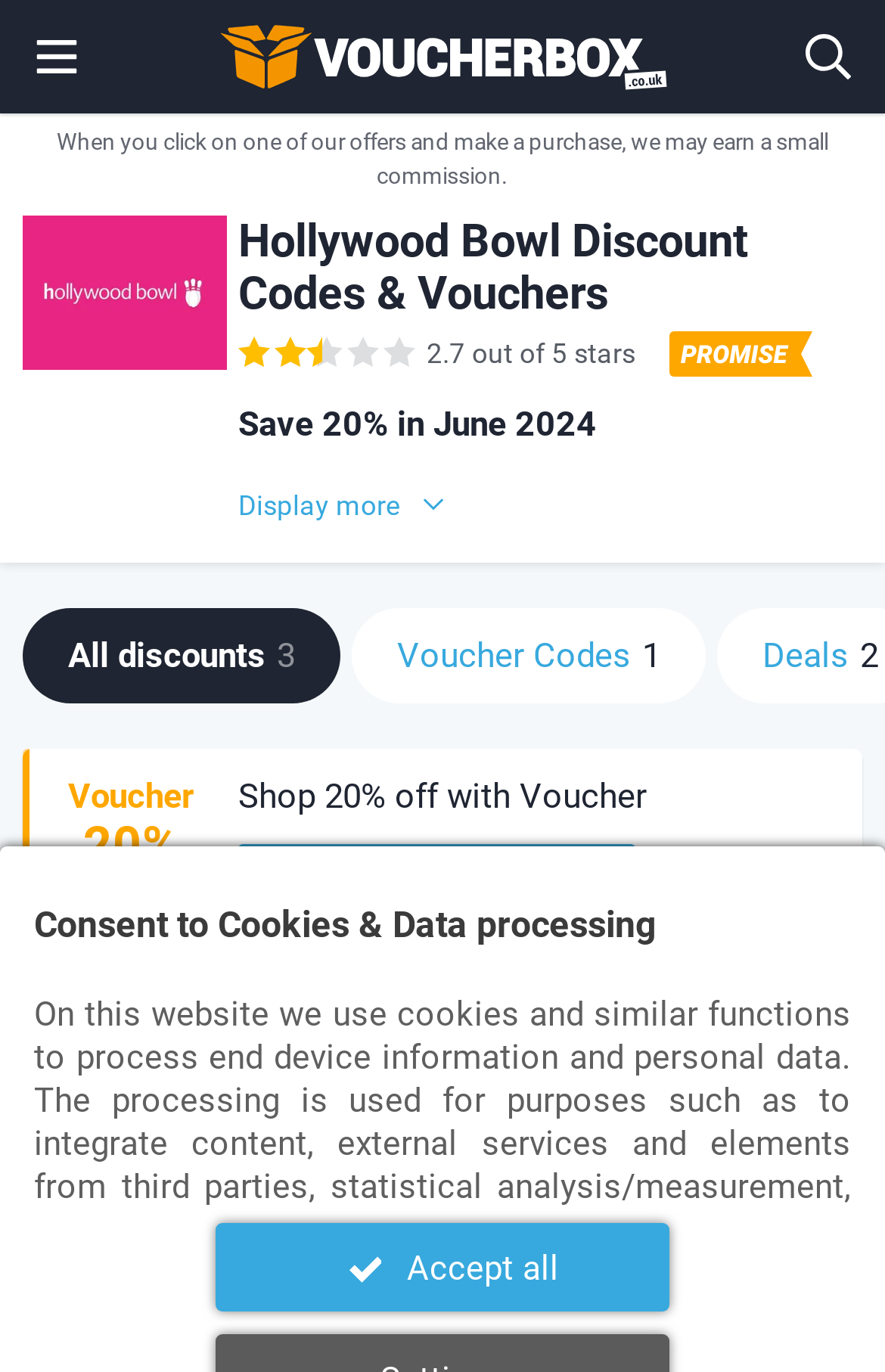Identify the bounding box for the element characterized by the following description: "Display more".

[0.269, 0.336, 0.515, 0.402]